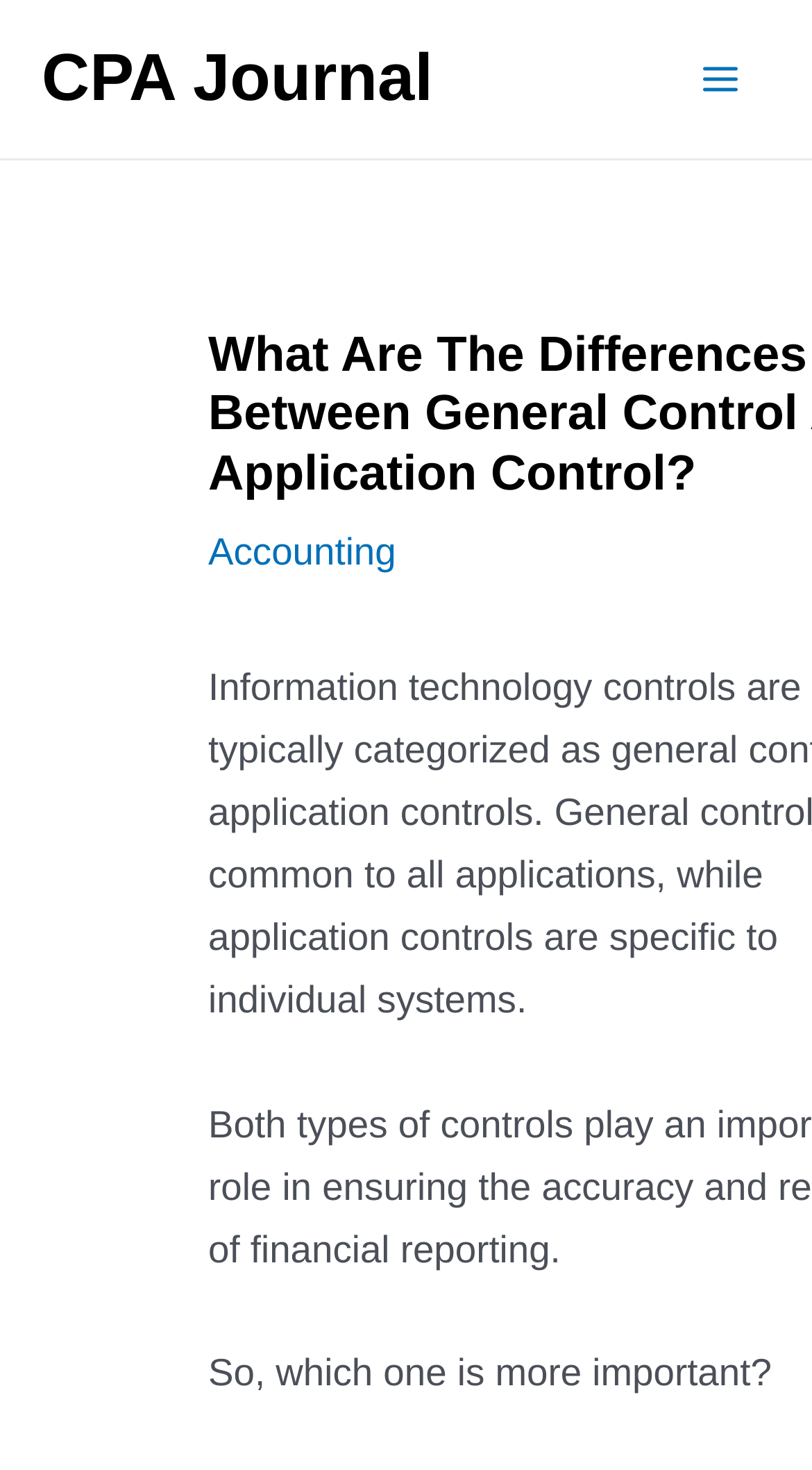Using the webpage screenshot and the element description CPA Journal, determine the bounding box coordinates. Specify the coordinates in the format (top-left x, top-left y, bottom-right x, bottom-right y) with values ranging from 0 to 1.

[0.051, 0.027, 0.533, 0.078]